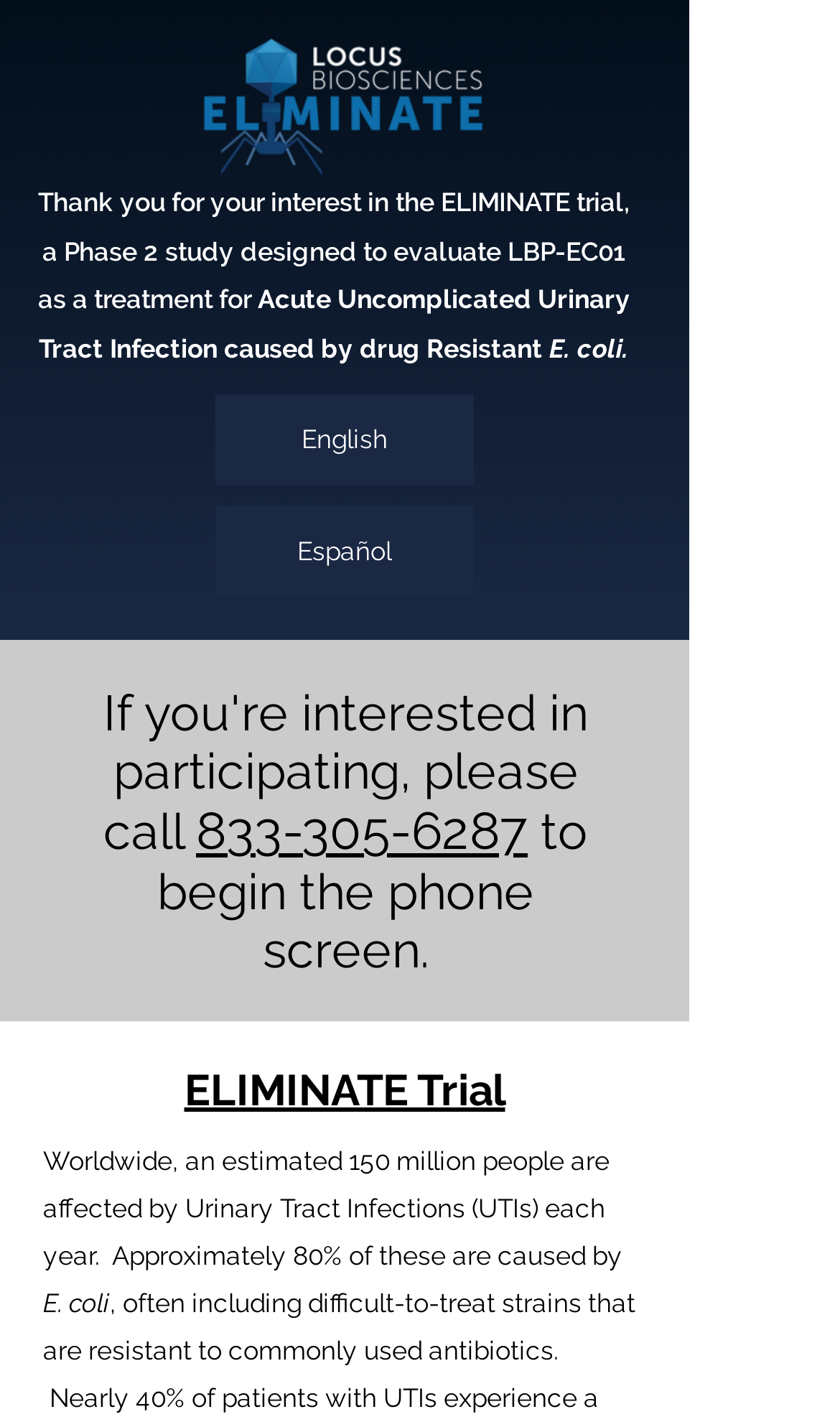What language options are available on the webpage?
Give a single word or phrase answer based on the content of the image.

English, Español